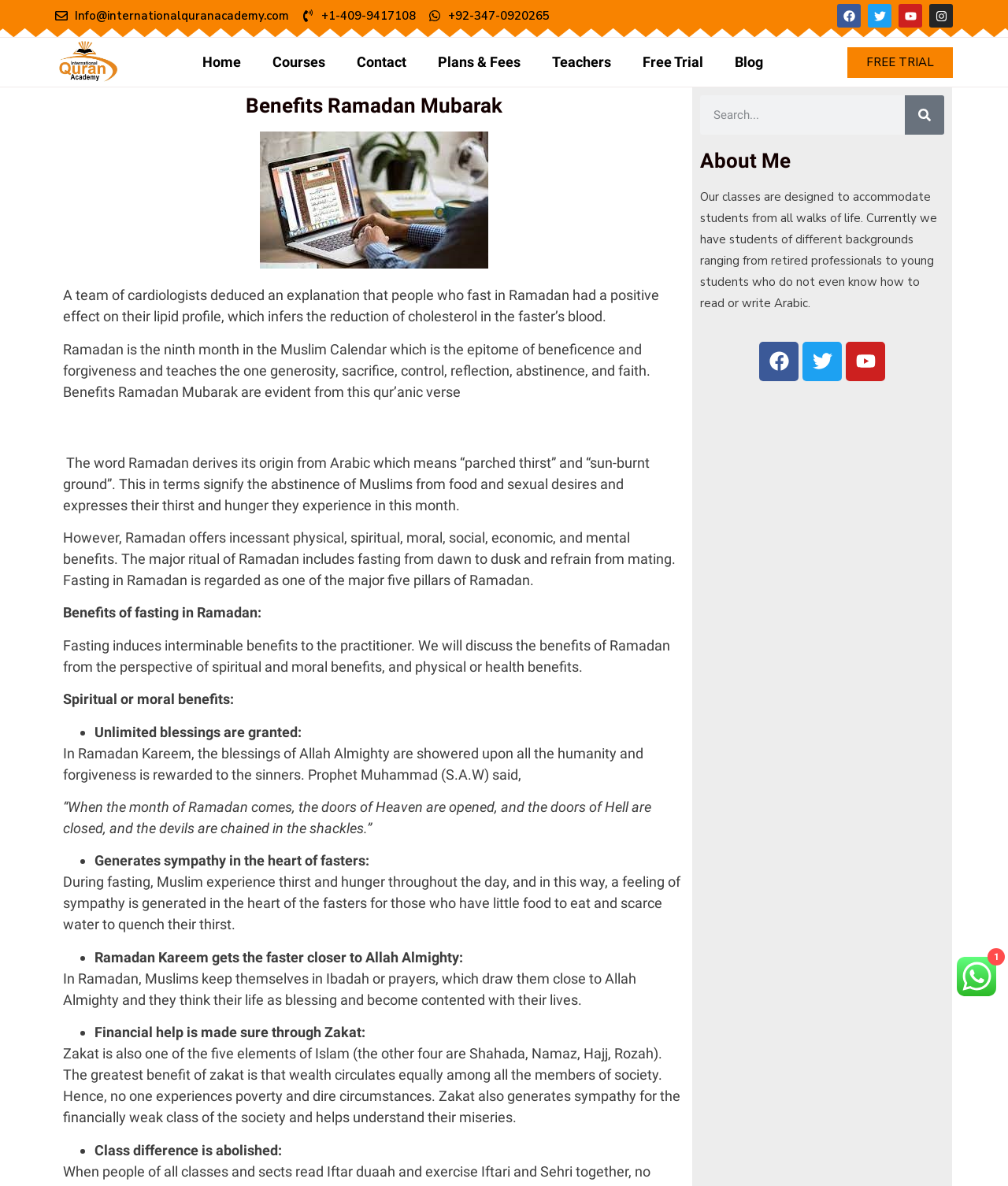What is the theme of the webpage?
Using the image, respond with a single word or phrase.

Ramadan and its benefits